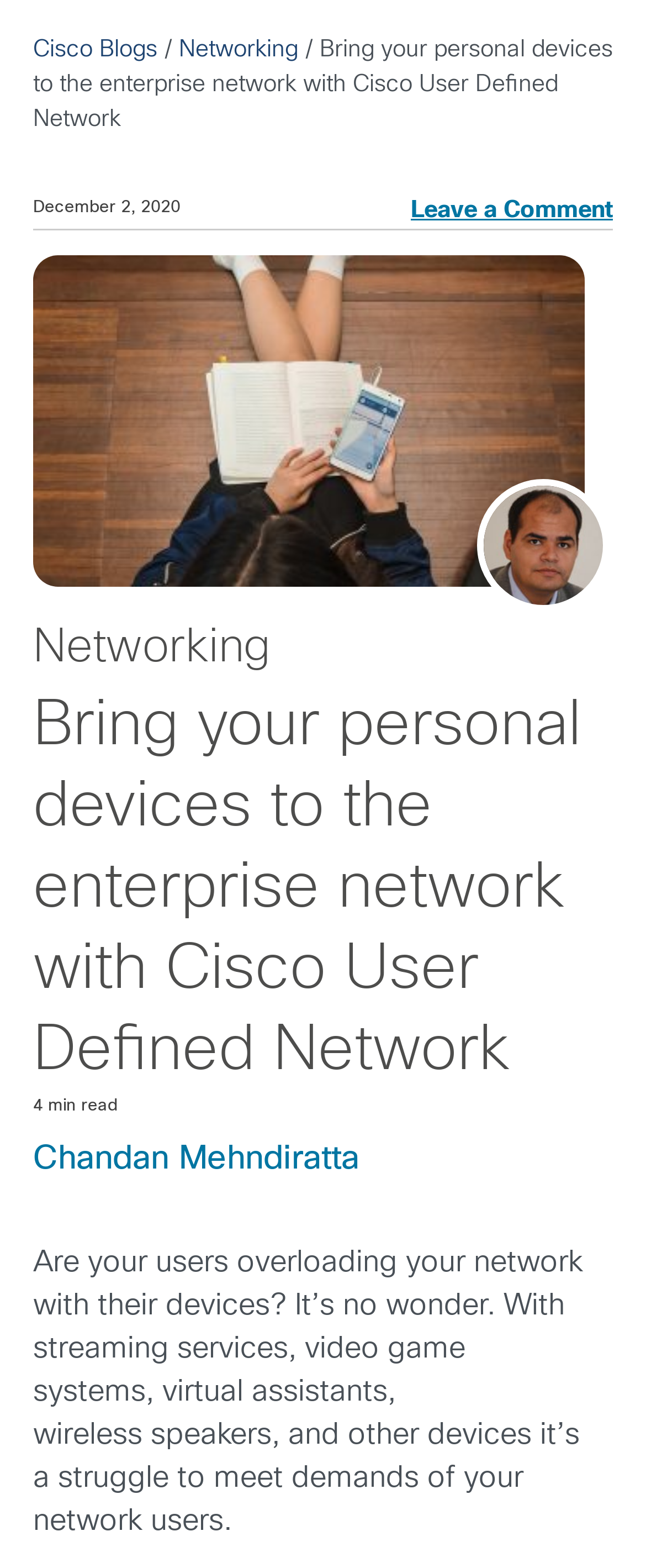Based on the image, please elaborate on the answer to the following question:
What is the date of the blog post?

I found the date of the blog post by looking at the static text element that says 'December 2, 2020' which is located below the header and above the separator element.